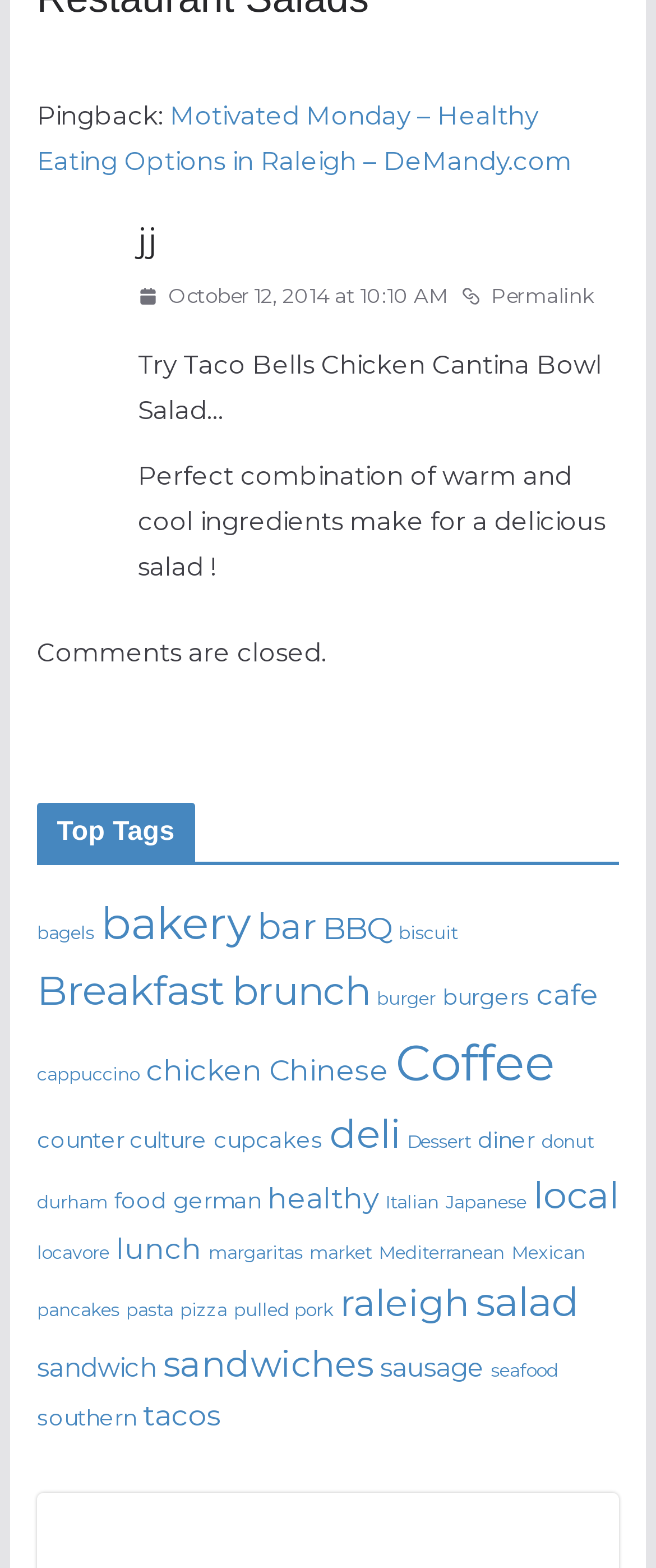Identify the bounding box coordinates of the section to be clicked to complete the task described by the following instruction: "Visit the permalink of the post". The coordinates should be four float numbers between 0 and 1, formatted as [left, top, right, bottom].

[0.702, 0.177, 0.905, 0.2]